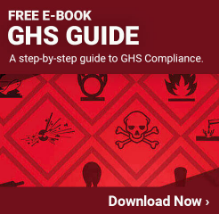What is the color of the background?
Answer with a single word or short phrase according to what you see in the image.

Red